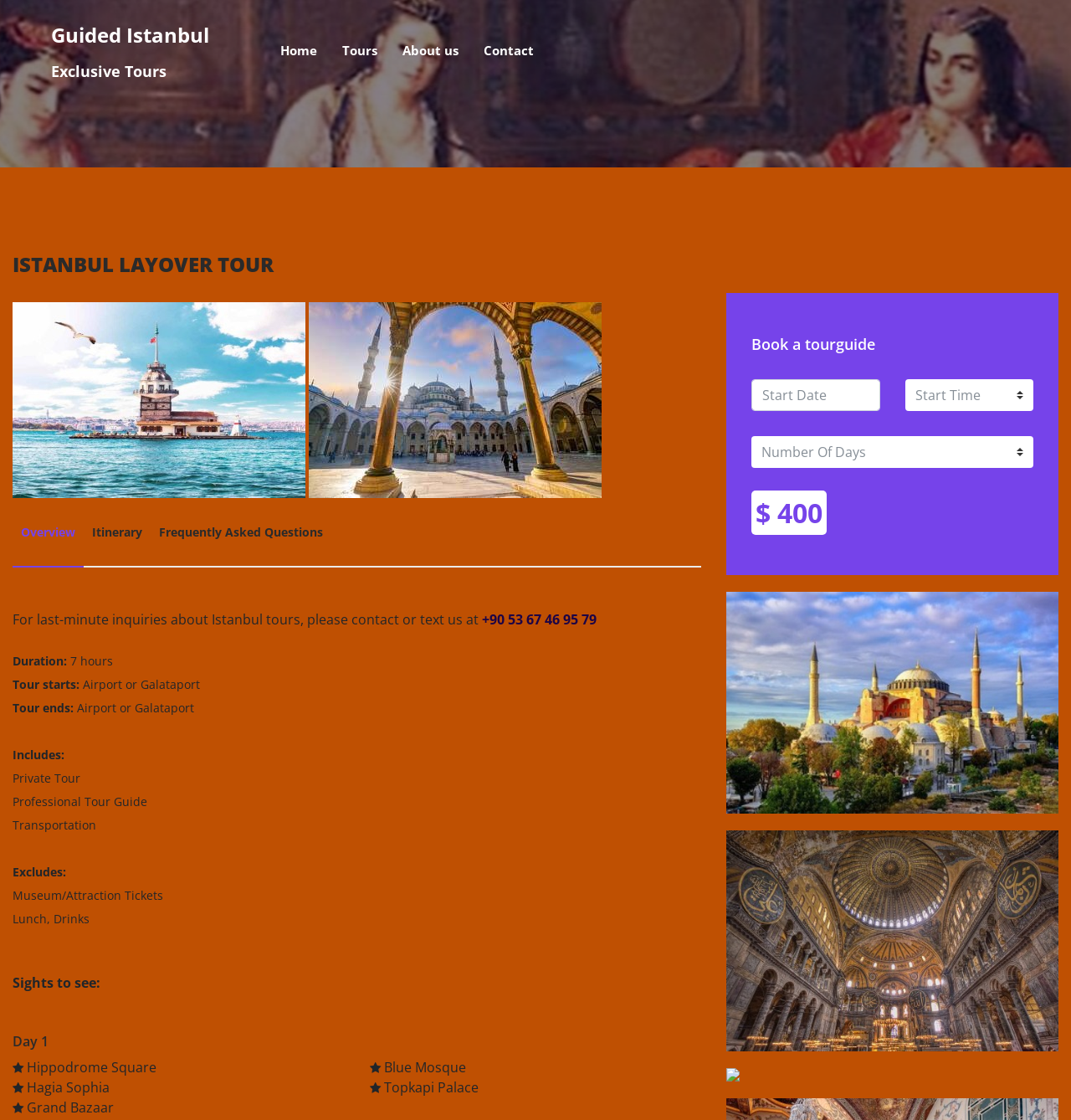Identify and provide the bounding box for the element described by: "Tours".

[0.308, 0.03, 0.364, 0.059]